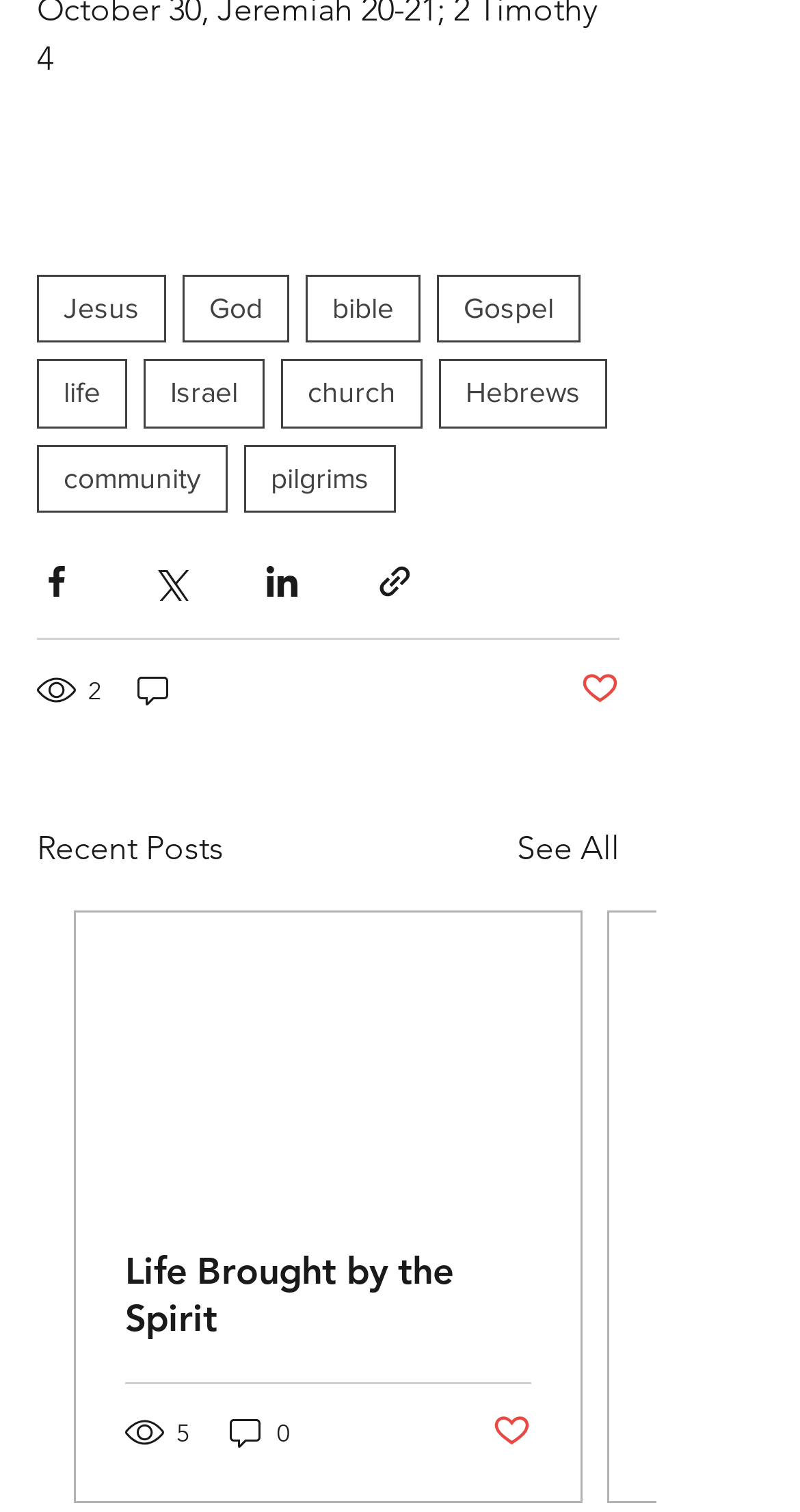Identify the bounding box coordinates for the region of the element that should be clicked to carry out the instruction: "Go to July". The bounding box coordinates should be four float numbers between 0 and 1, i.e., [left, top, right, bottom].

None